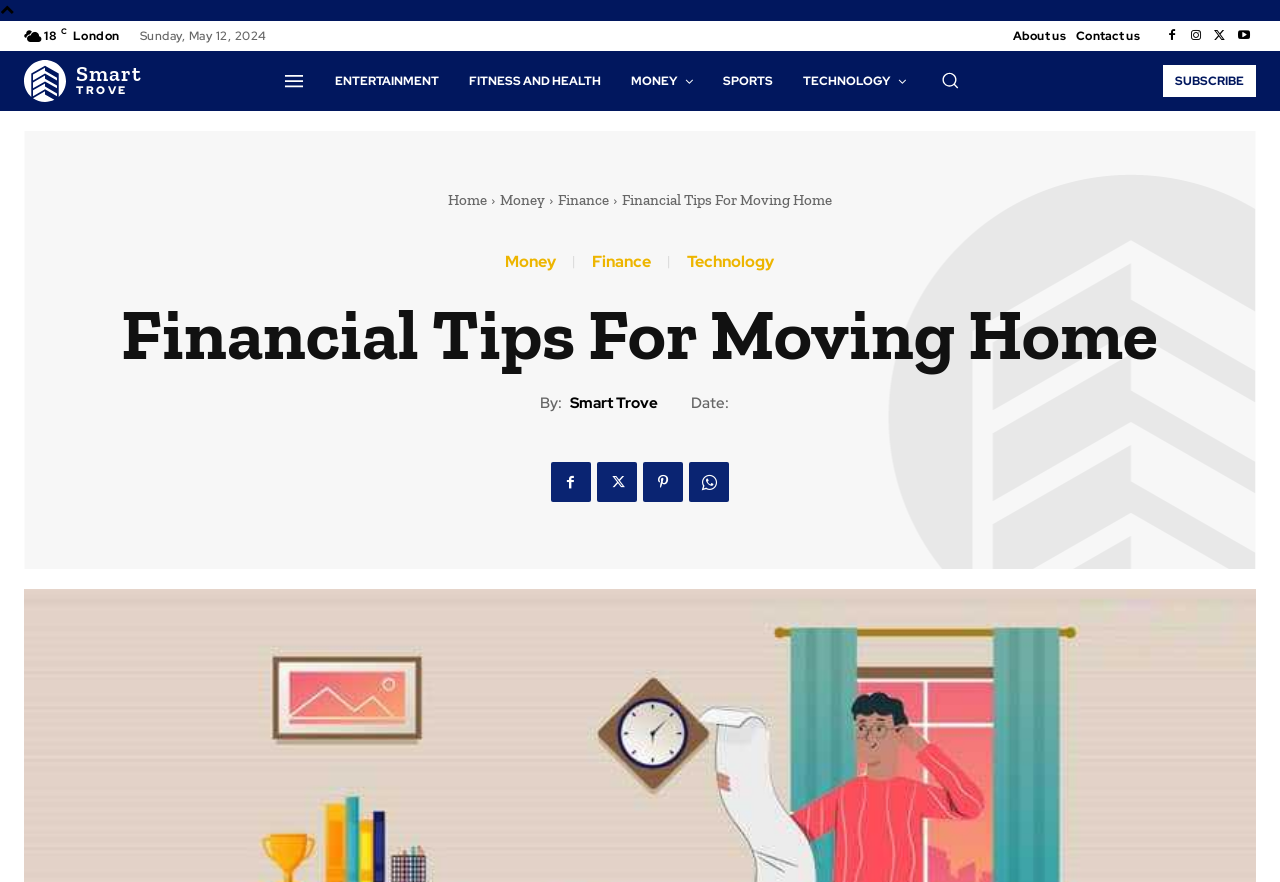Please determine the bounding box coordinates of the element's region to click in order to carry out the following instruction: "Search for something". The coordinates should be four float numbers between 0 and 1, i.e., [left, top, right, bottom].

[0.735, 0.08, 0.75, 0.1]